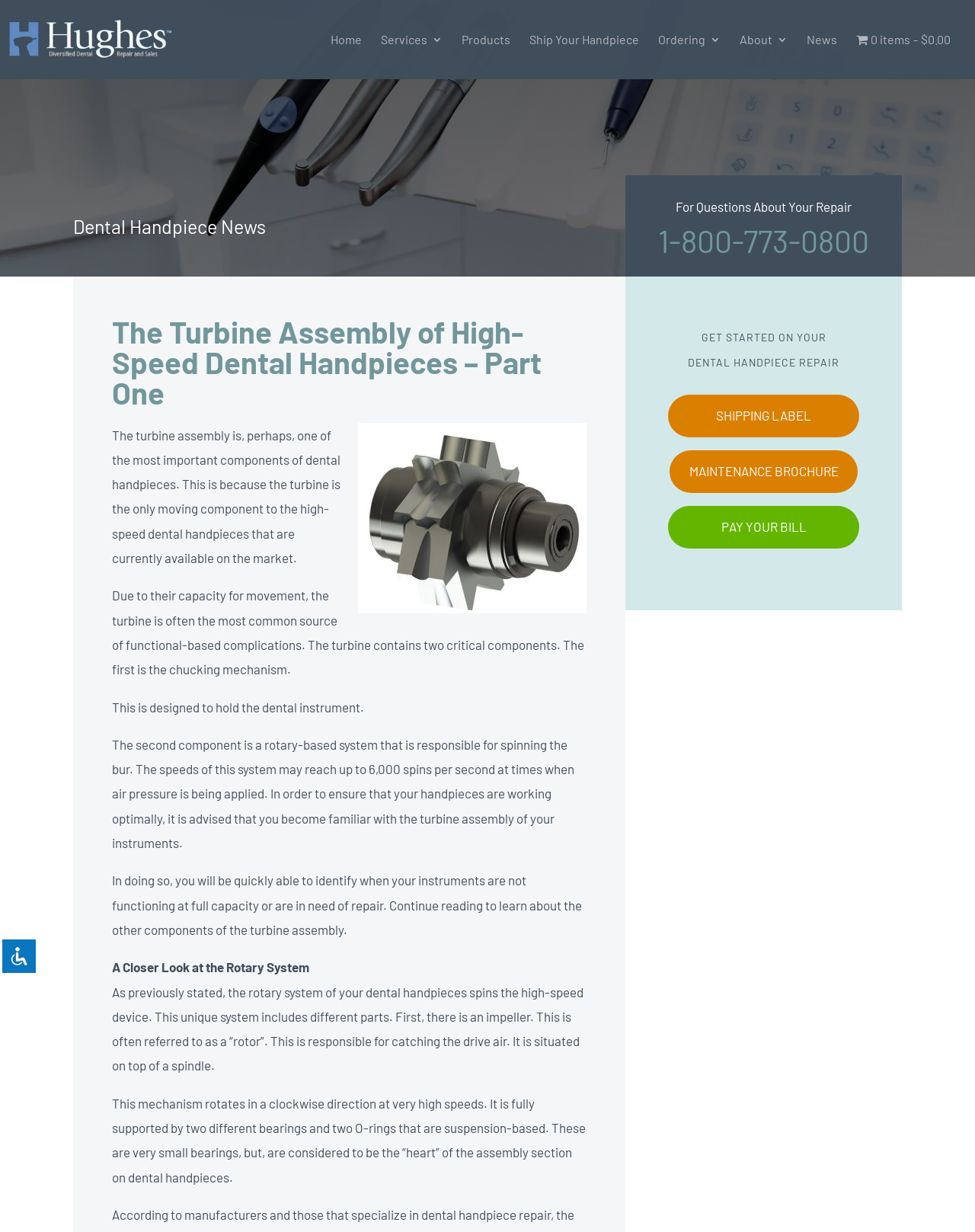How fast can the rotary system spin?
Carefully analyze the image and provide a detailed answer to the question.

I found the speed of the rotary system by reading the text that describes the turbine assembly, which states that the rotary system can spin up to 6,000 times per second when air pressure is applied.